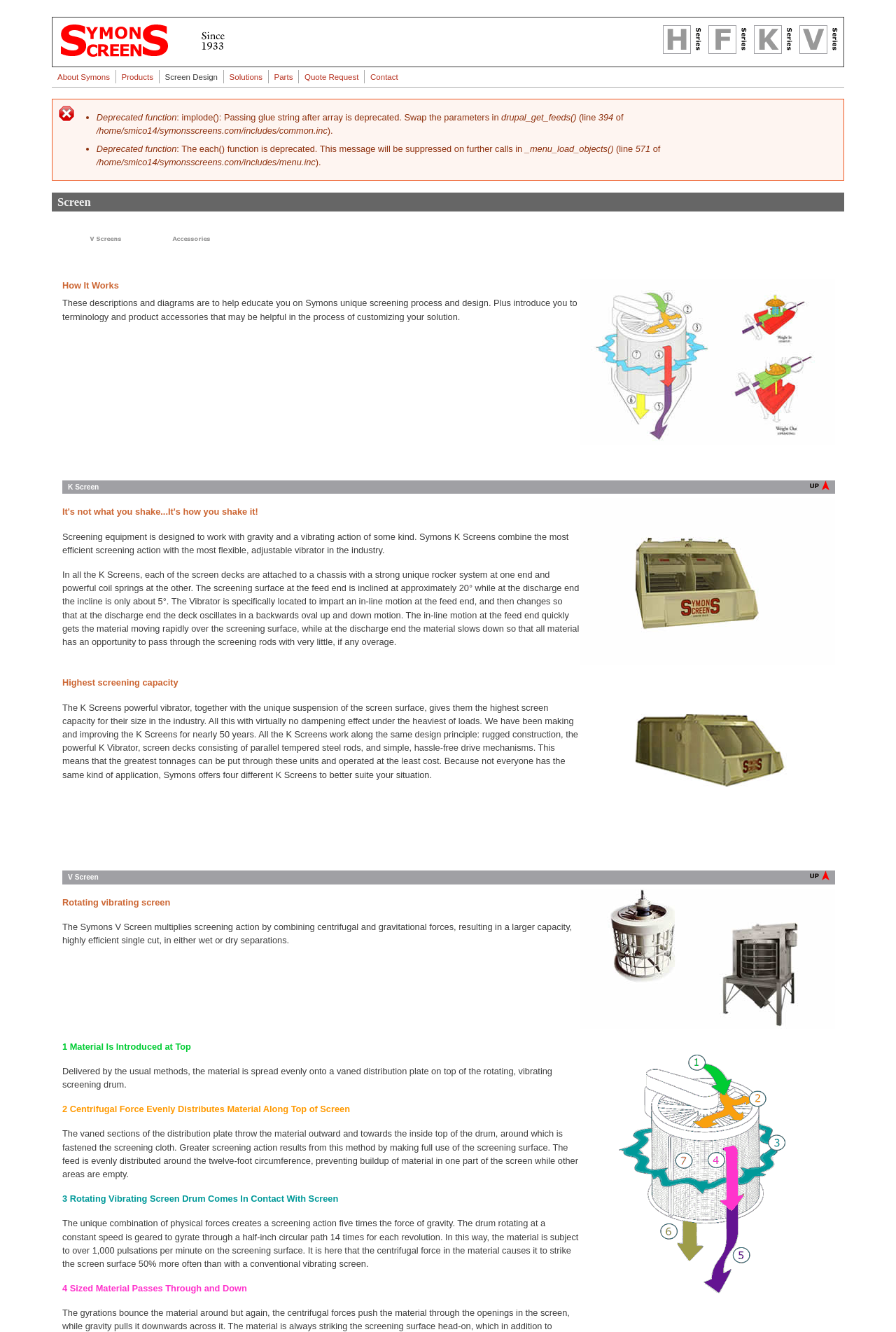Create an in-depth description of the webpage, covering main sections.

The webpage is about Symons Screens, a company that specializes in screening equipment. At the top of the page, there is a navigation menu with links to "About Symons", "Products", "Screen Design", "Solutions", "Parts", "Quote Request", and "Contact". Below the navigation menu, there is an error message section with two error messages related to deprecated functions.

The main content of the page is divided into two sections. The first section is about the company's unique screening process and design. There is a heading "Screen" and an image below it. The text explains how the company's screening equipment works with gravity and a vibrating action, and how the K Screens combine the most efficient screening action with the most flexible, adjustable vibrator in the industry.

The second section is about the different types of screens offered by the company. There are two main types: K Screens and V Screens. The K Screens section has an image and a detailed description of how they work, including the unique suspension of the screen surface and the powerful K Vibrator. The V Screens section also has an image and a description of how they work, including the rotating vibrating screen drum and the centrifugal force that evenly distributes material along the top of the screen.

Throughout the page, there are several images and diagrams that illustrate the company's screening process and design. The text is informative and technical, suggesting that the page is intended for industry professionals or individuals with a background in screening equipment.